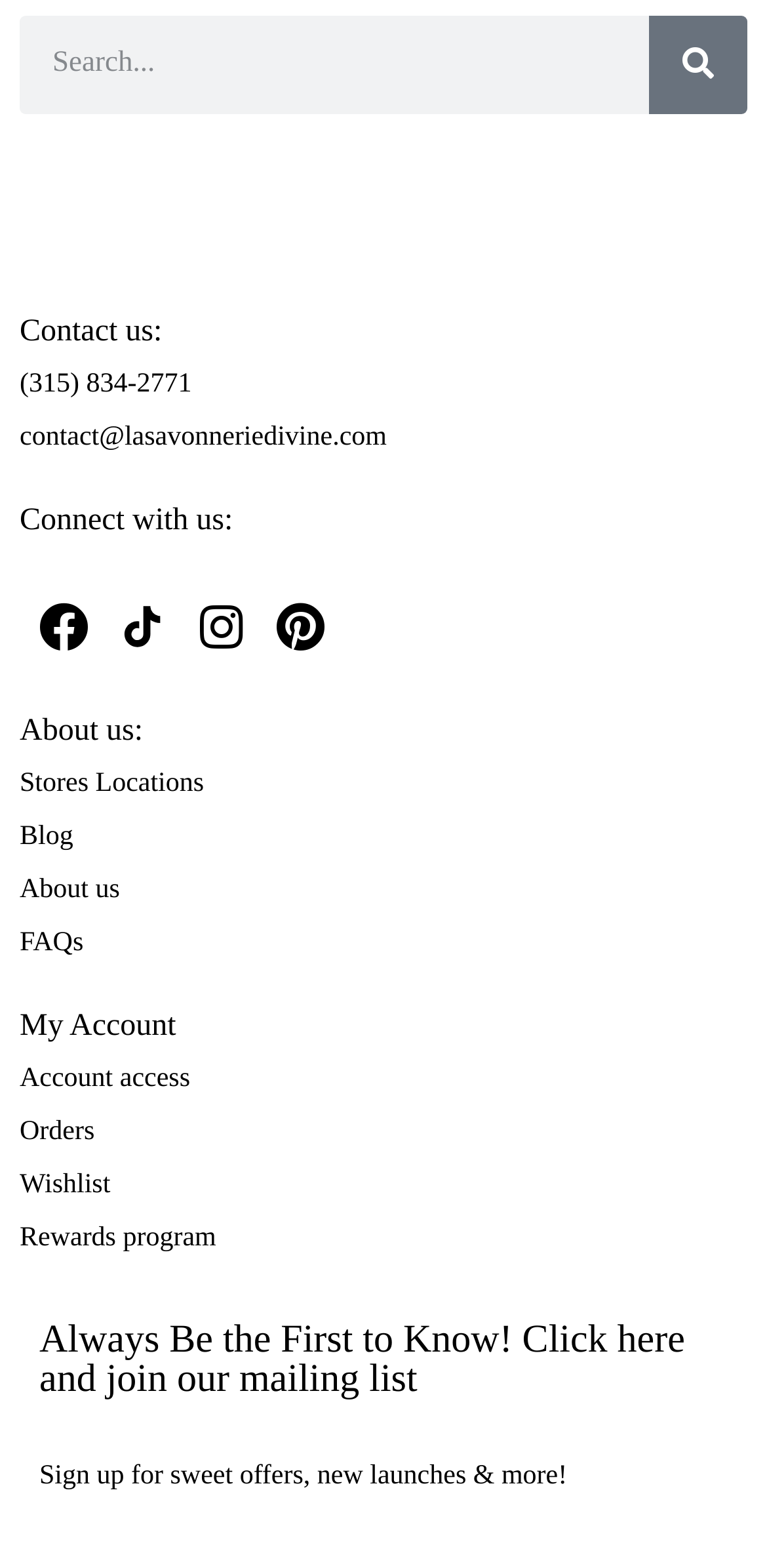Indicate the bounding box coordinates of the element that needs to be clicked to satisfy the following instruction: "Access my account". The coordinates should be four float numbers between 0 and 1, i.e., [left, top, right, bottom].

[0.026, 0.678, 0.248, 0.697]